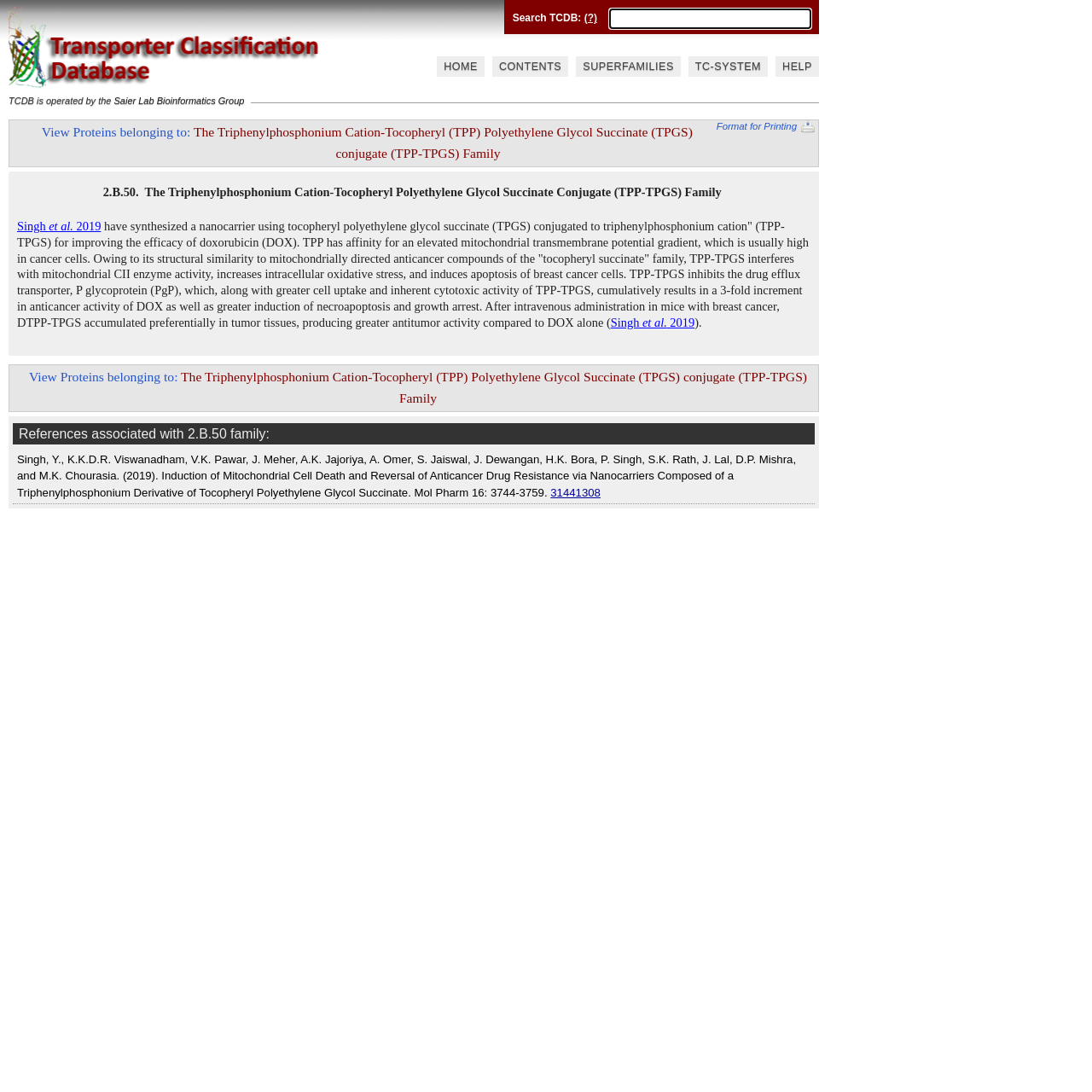Find the bounding box coordinates for the area that must be clicked to perform this action: "Click the HOME link".

[0.4, 0.052, 0.444, 0.07]